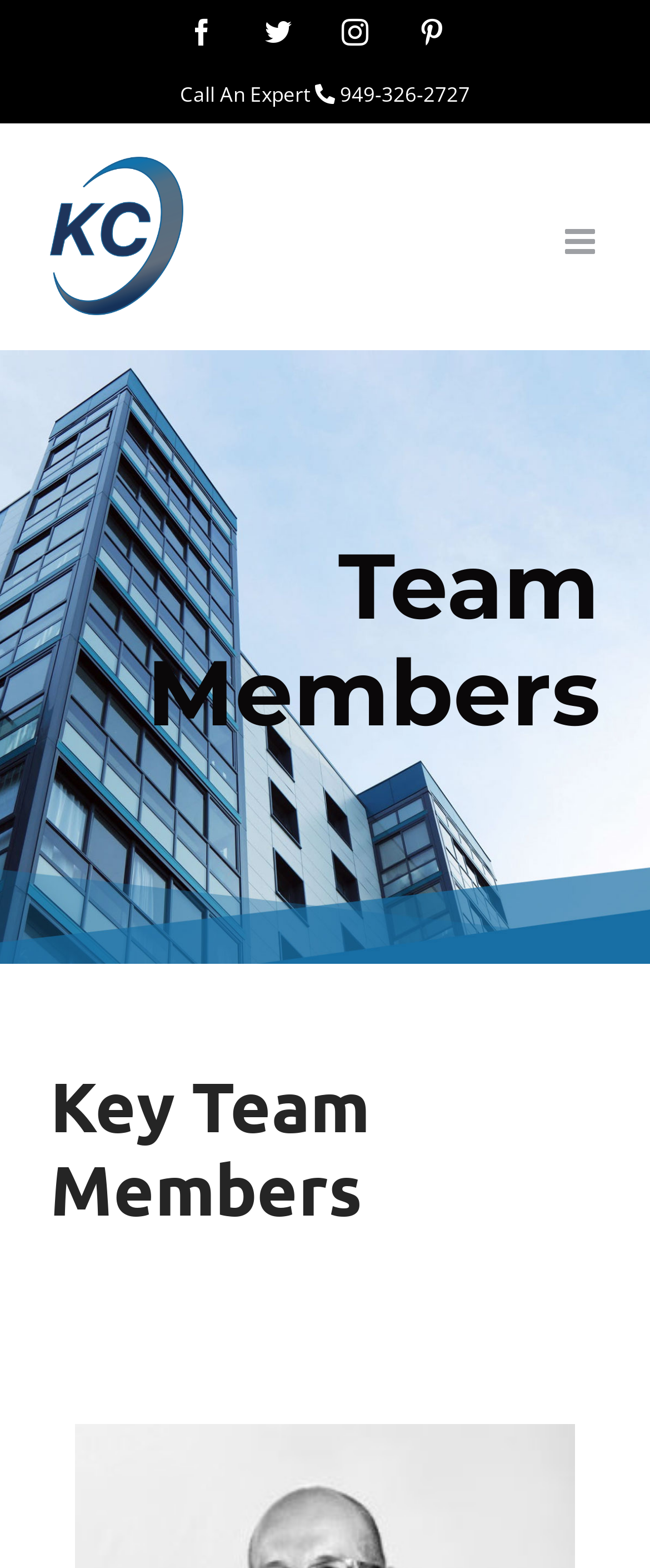Write an exhaustive caption that covers the webpage's main aspects.

The webpage is about Steven Kreit, CPA, and Kreit & Chiu CPA LLP. At the top left, there is a logo of Kreit & Chiu CPA LLP, which is a clickable link. To the right of the logo, there are four social media links: Facebook, Twitter, Instagram, and Pinterest, arranged horizontally. Below the logo, there is a call-to-action link "Call An Expert 949-326-2727" that spans across most of the width of the page.

On the top right, there is a toggle button to open the mobile menu. Below the social media links, there are two headings: "Team Members" and "Key Team Members", which are stacked vertically and take up most of the width of the page.